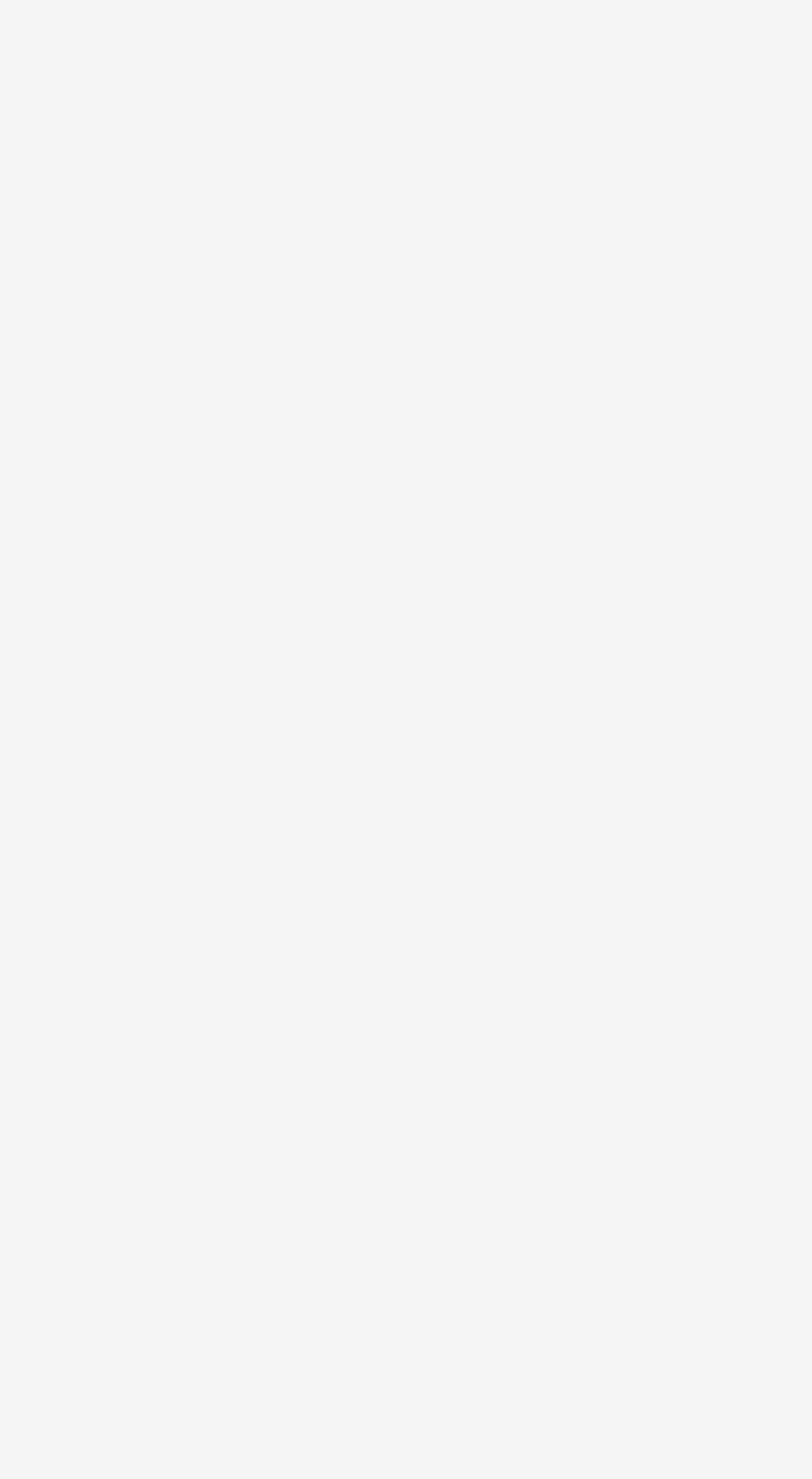What is the last link in the services section?
Examine the image and give a concise answer in one word or a short phrase.

White-Collar Financial Offenses